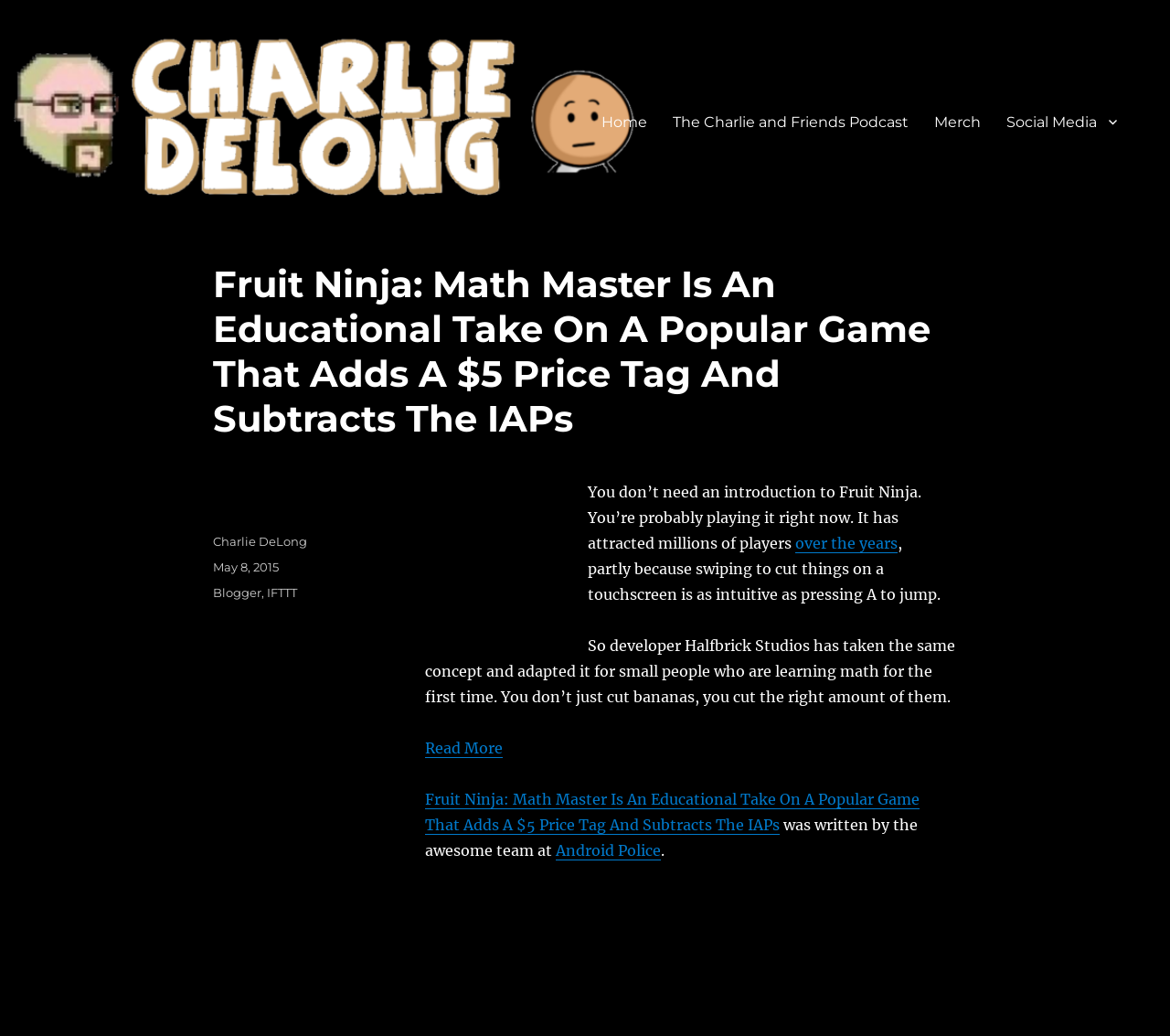How much does Fruit Ninja: Math Master cost?
Using the image as a reference, give a one-word or short phrase answer.

$5